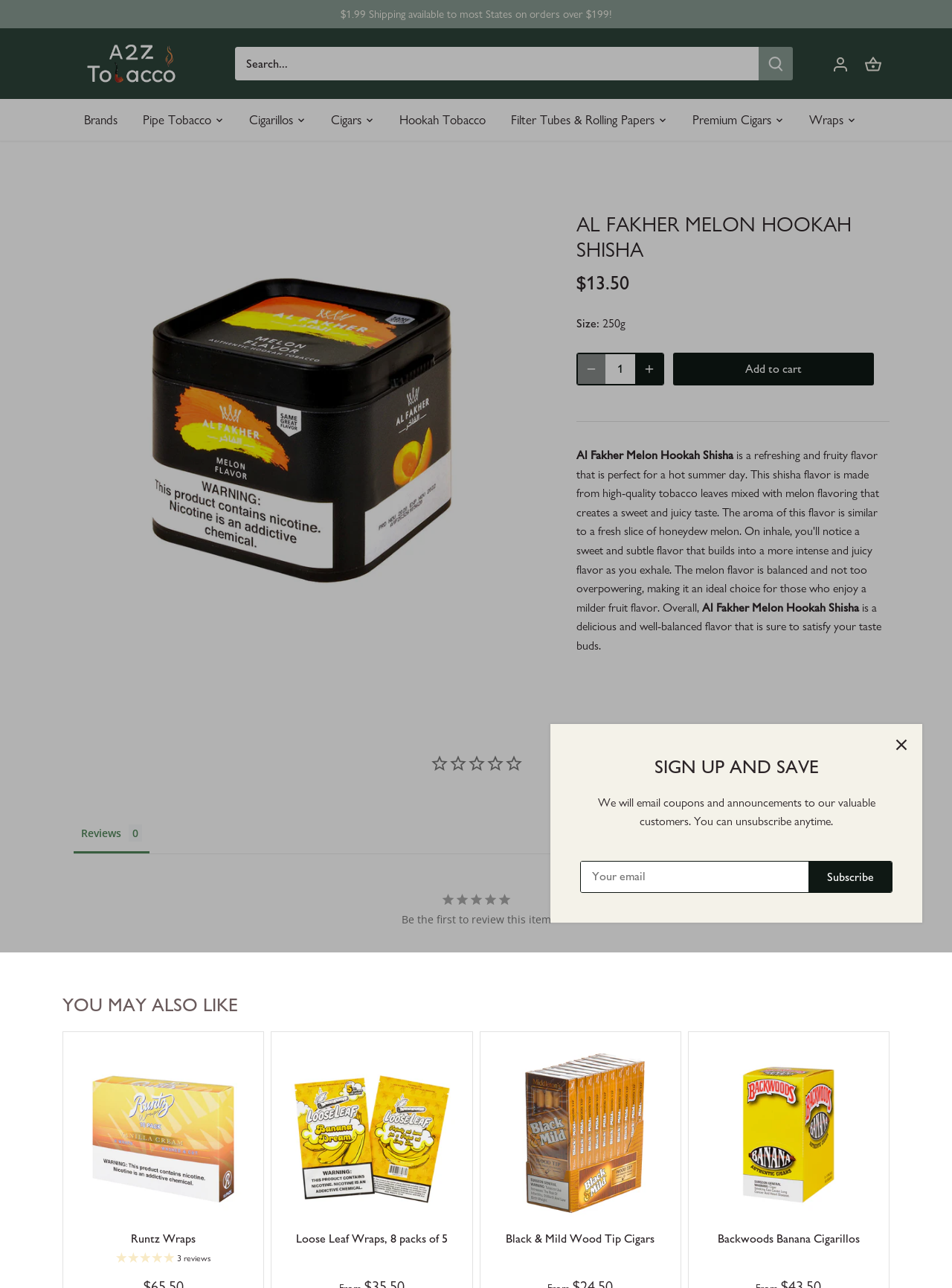Determine the bounding box coordinates of the region I should click to achieve the following instruction: "Read more about the practice news". Ensure the bounding box coordinates are four float numbers between 0 and 1, i.e., [left, top, right, bottom].

None